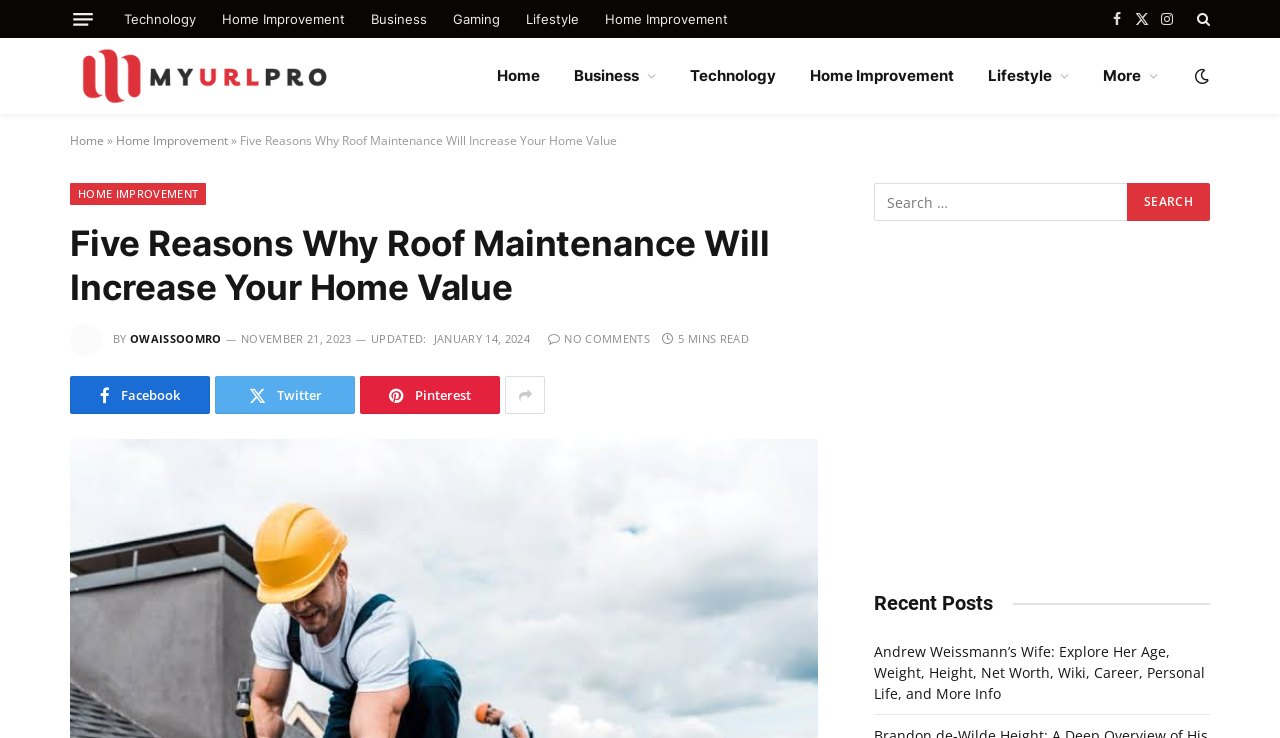What is the category of the article?
Refer to the image and give a detailed answer to the question.

I determined the category of the article by looking at the links in the navigation menu and finding the link 'Home Improvement' which is highlighted, indicating that the current article belongs to this category.